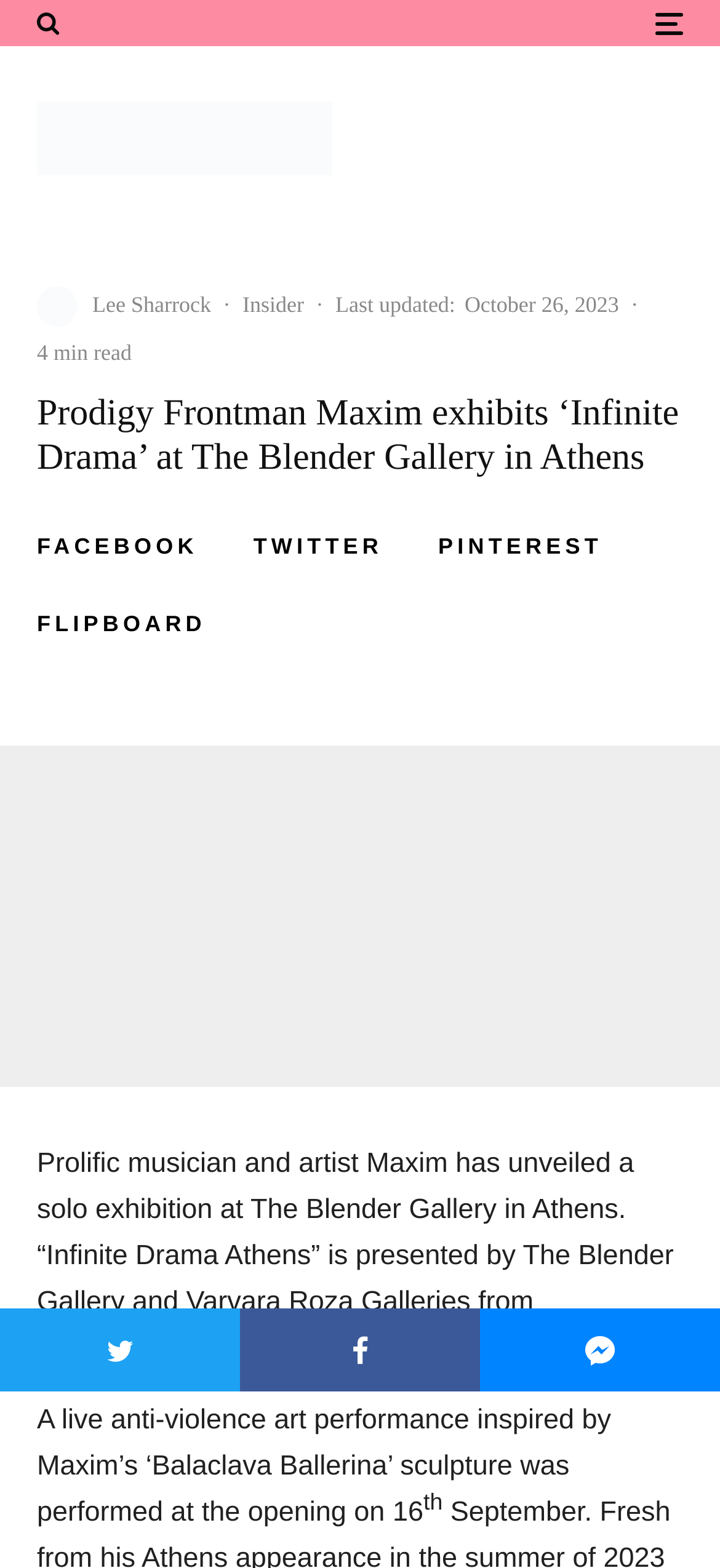Identify the bounding box coordinates for the element that needs to be clicked to fulfill this instruction: "Tweet about the exhibition". Provide the coordinates in the format of four float numbers between 0 and 1: [left, top, right, bottom].

[0.352, 0.341, 0.532, 0.355]